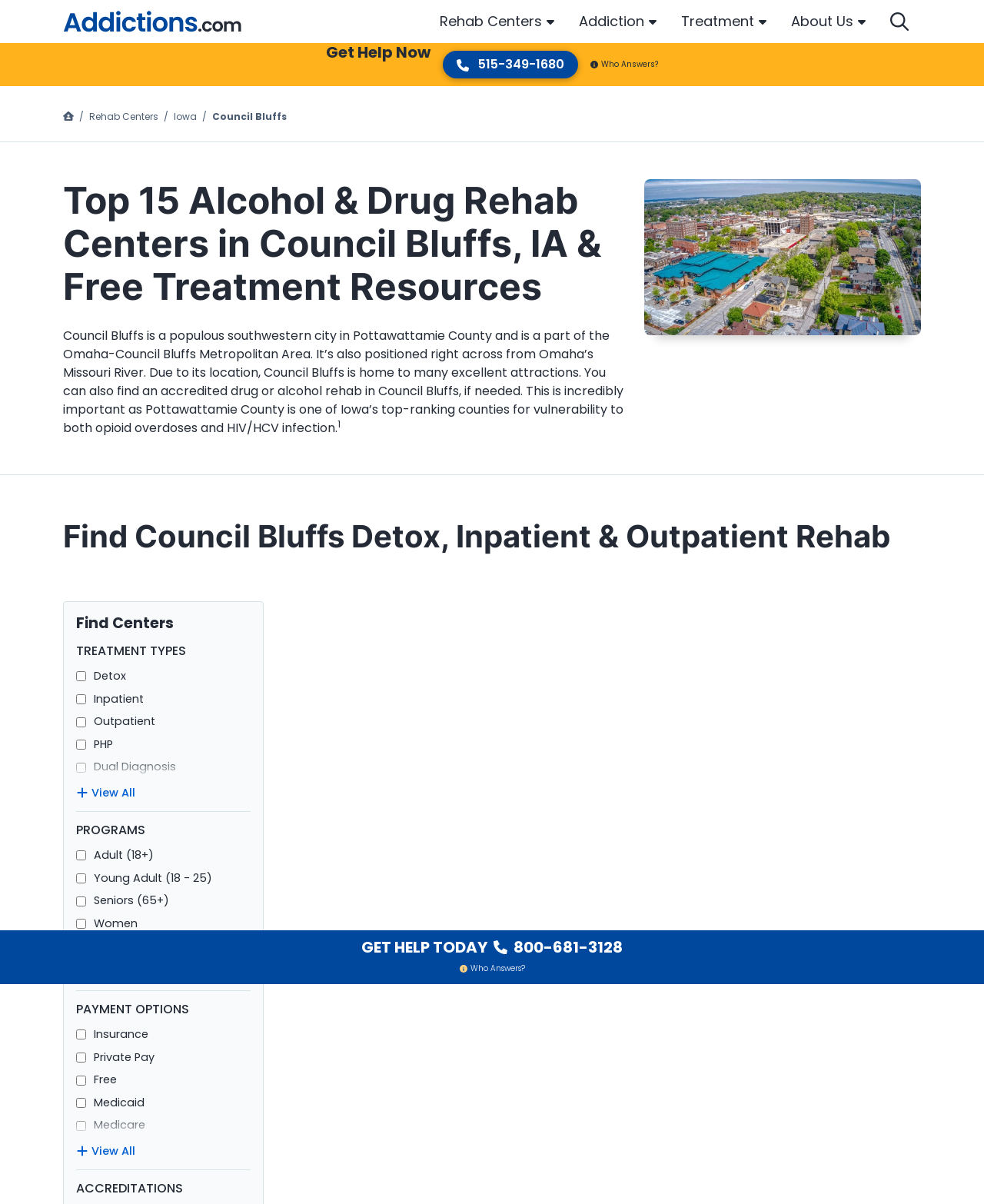Please provide a comprehensive answer to the question based on the screenshot: What is the logo of the website?

I found the answer by looking at the image 'Addictions.com logo' which is located at the top of the webpage and appears to be the logo of the website.